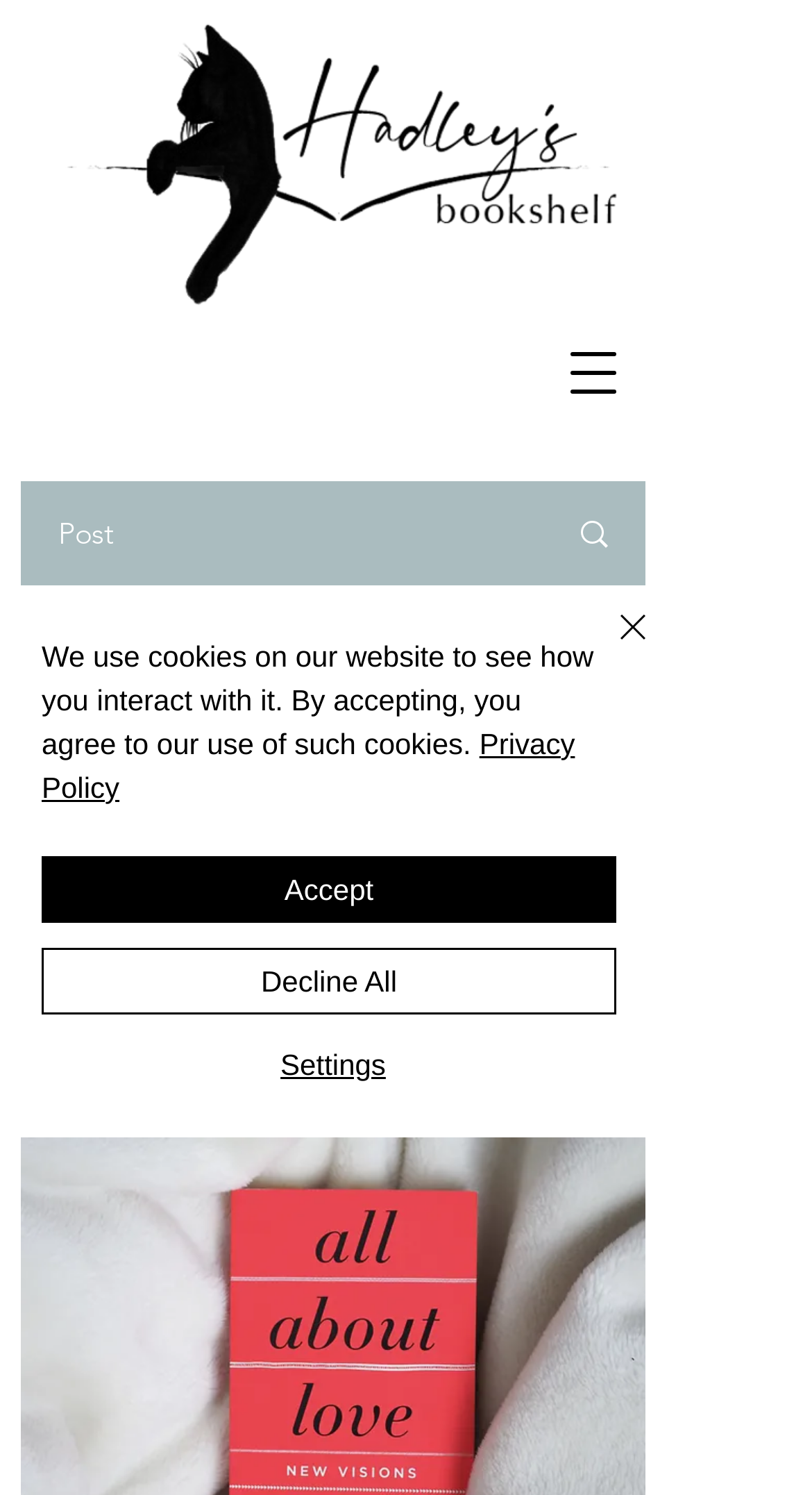Could you find the bounding box coordinates of the clickable area to complete this instruction: "View June 2022"?

None